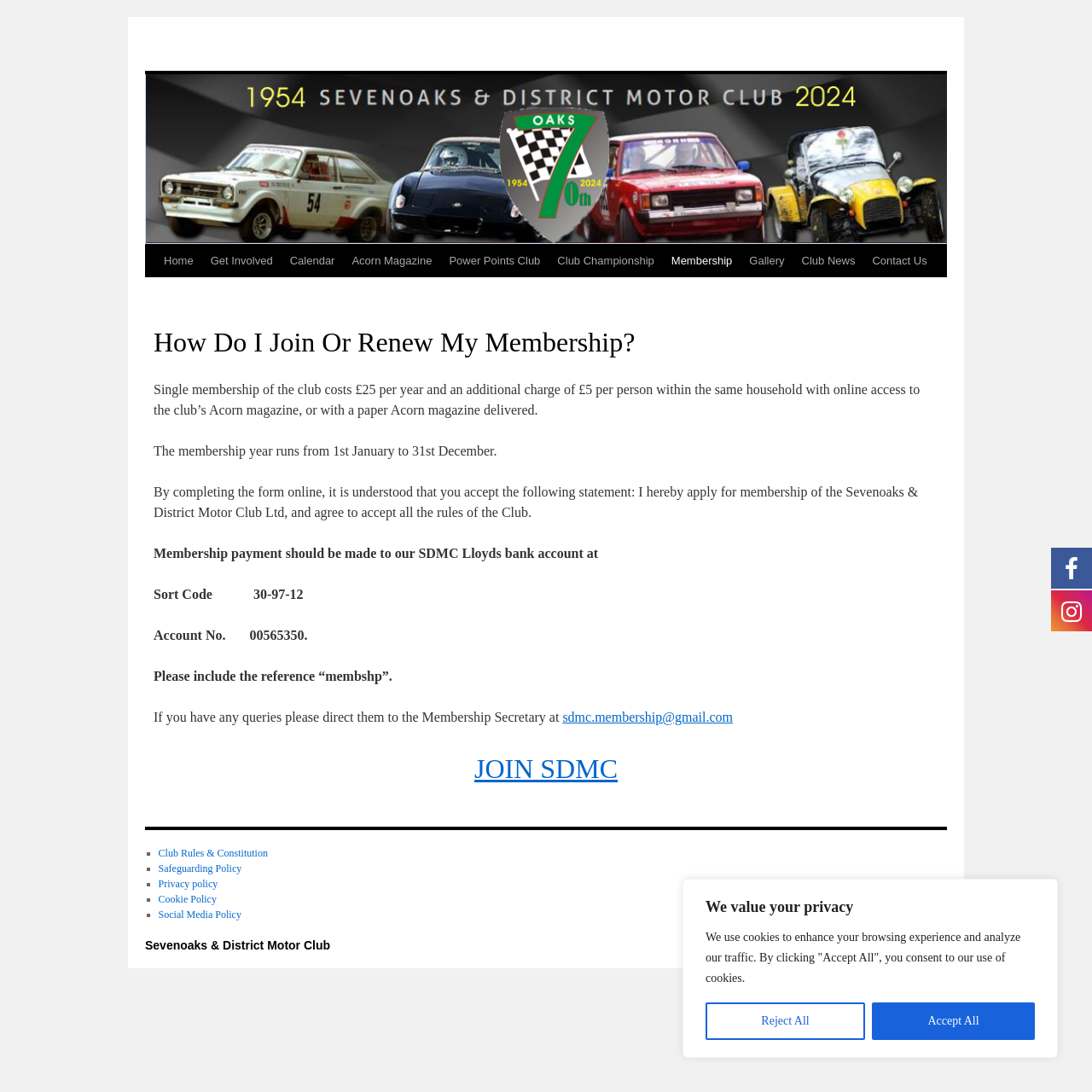Provide the bounding box coordinates of the HTML element described by the text: "Club Rules & Constitution". The coordinates should be in the format [left, top, right, bottom] with values between 0 and 1.

[0.145, 0.776, 0.245, 0.787]